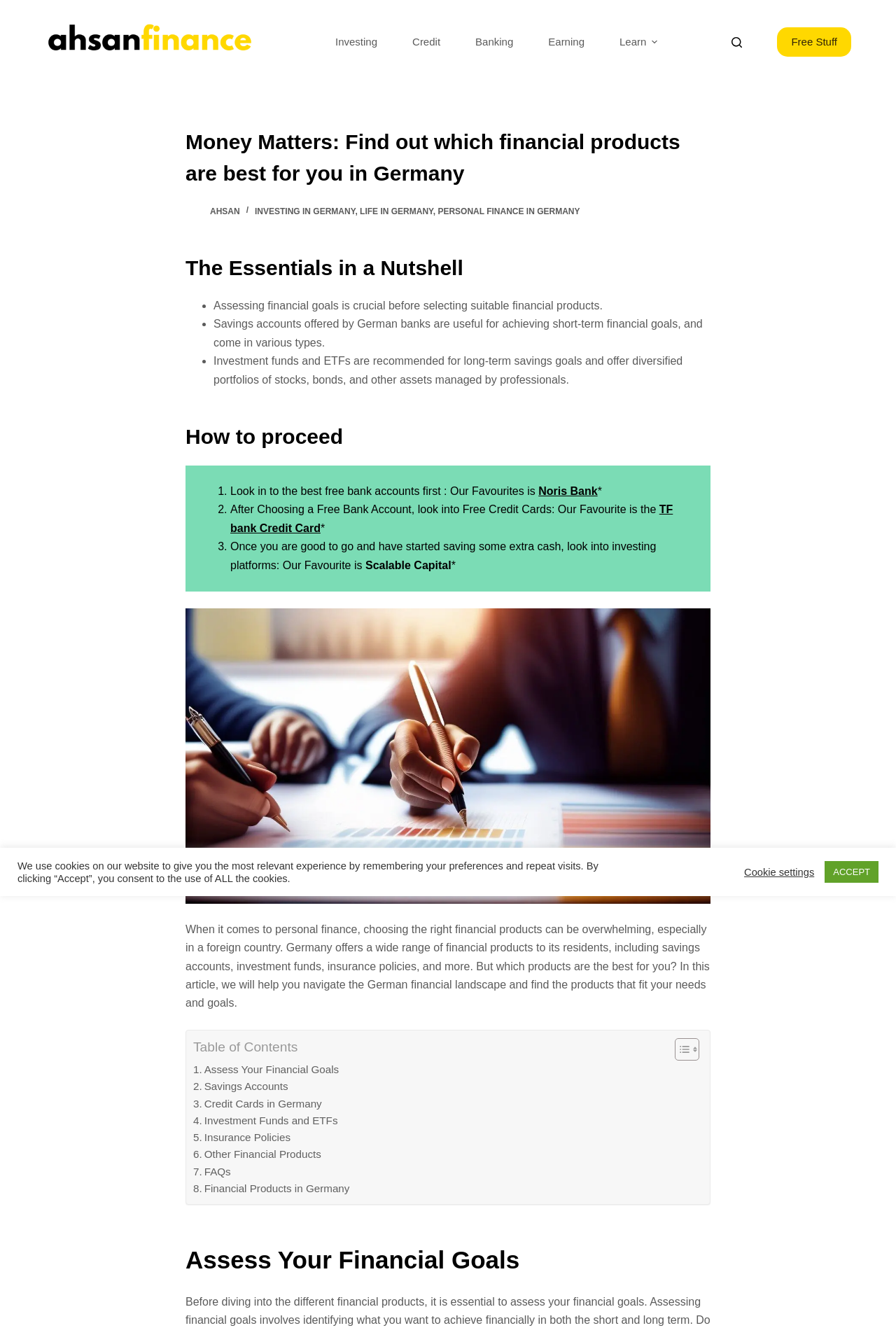Construct a comprehensive description capturing every detail on the webpage.

This webpage is about finding the best financial products in Germany, such as free bank accounts, credit cards, and investment platforms. At the top, there is a navigation menu with options like "Investing", "Credit", "Banking", "Earning", and "Learn". Below the navigation menu, there is a search button and a link to "Free Stuff". 

The main content of the webpage is divided into sections. The first section has a heading "Money Matters: Find out which financial products are best for you in Germany" and contains links to "Ahsan" and "AHSAN" with an image of "Ahsan". There are also links to "INVESTING IN GERMANY", "LIFE IN GERMANY", and "PERSONAL FINANCE IN GERMANY". 

The next section has a heading "The Essentials in a Nutshell" and contains three bullet points with text describing the importance of assessing financial goals, the types of savings accounts offered by German banks, and the benefits of investment funds and ETFs. 

The following section has a heading "How to proceed" and contains a three-step guide. The first step is to look into the best free bank accounts, with a link to "Noris Bank". The second step is to look into free credit cards, with a link to "TF bank Credit Card". The third step is to look into investing platforms, with a link to "Scalable Capital". 

Below these sections, there is an image with the caption "Setup a Financial Goal". The webpage then continues with a long paragraph of text describing the importance of choosing the right financial products in Germany. 

There is also a table of contents on the right side of the webpage, with links to different sections such as "Assess Your Financial Goals", "Savings Accounts", "Credit Cards in Germany", and more. 

At the bottom of the webpage, there is a notification about the use of cookies, with buttons to accept or adjust cookie settings.